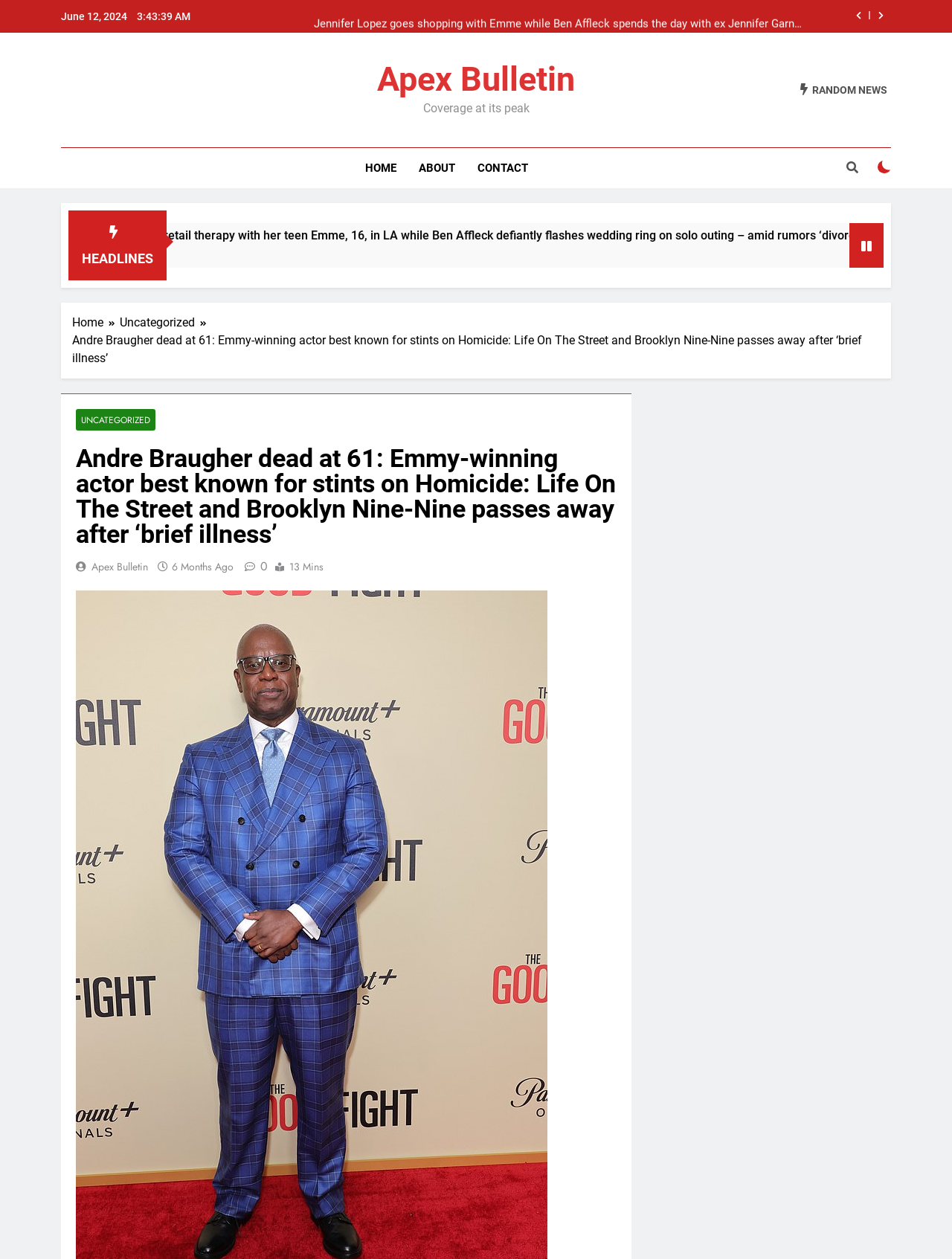Specify the bounding box coordinates of the area that needs to be clicked to achieve the following instruction: "Check the RANDOM NEWS".

[0.841, 0.066, 0.932, 0.077]